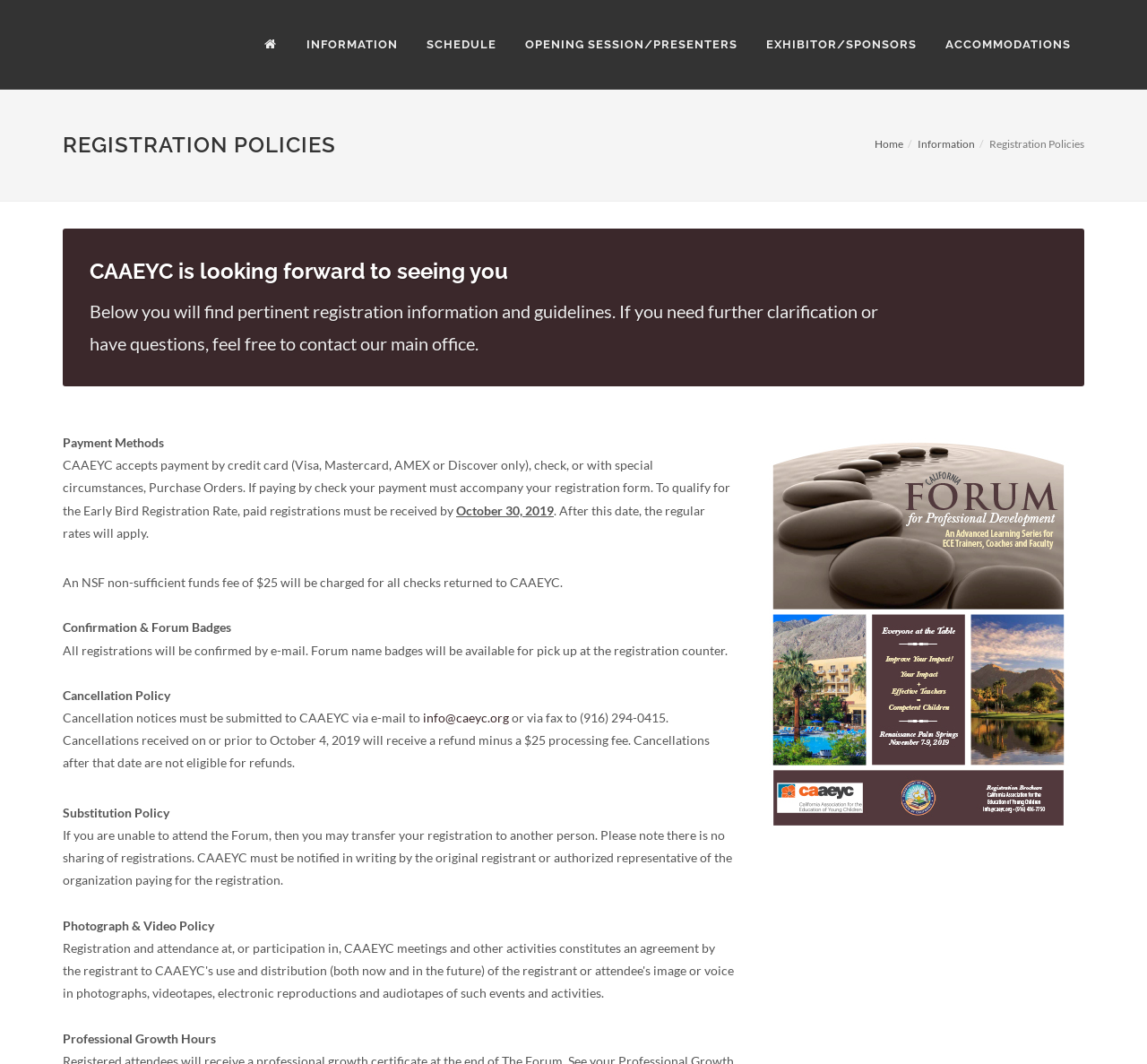What is the name of the organization hosting the forum?
Please give a detailed and thorough answer to the question, covering all relevant points.

The name of the organization hosting the forum can be found in the top-left corner of the webpage, where it says 'CAAEYC FORUM' in a link and an image. This suggests that CAAEYC is the organization hosting the forum.